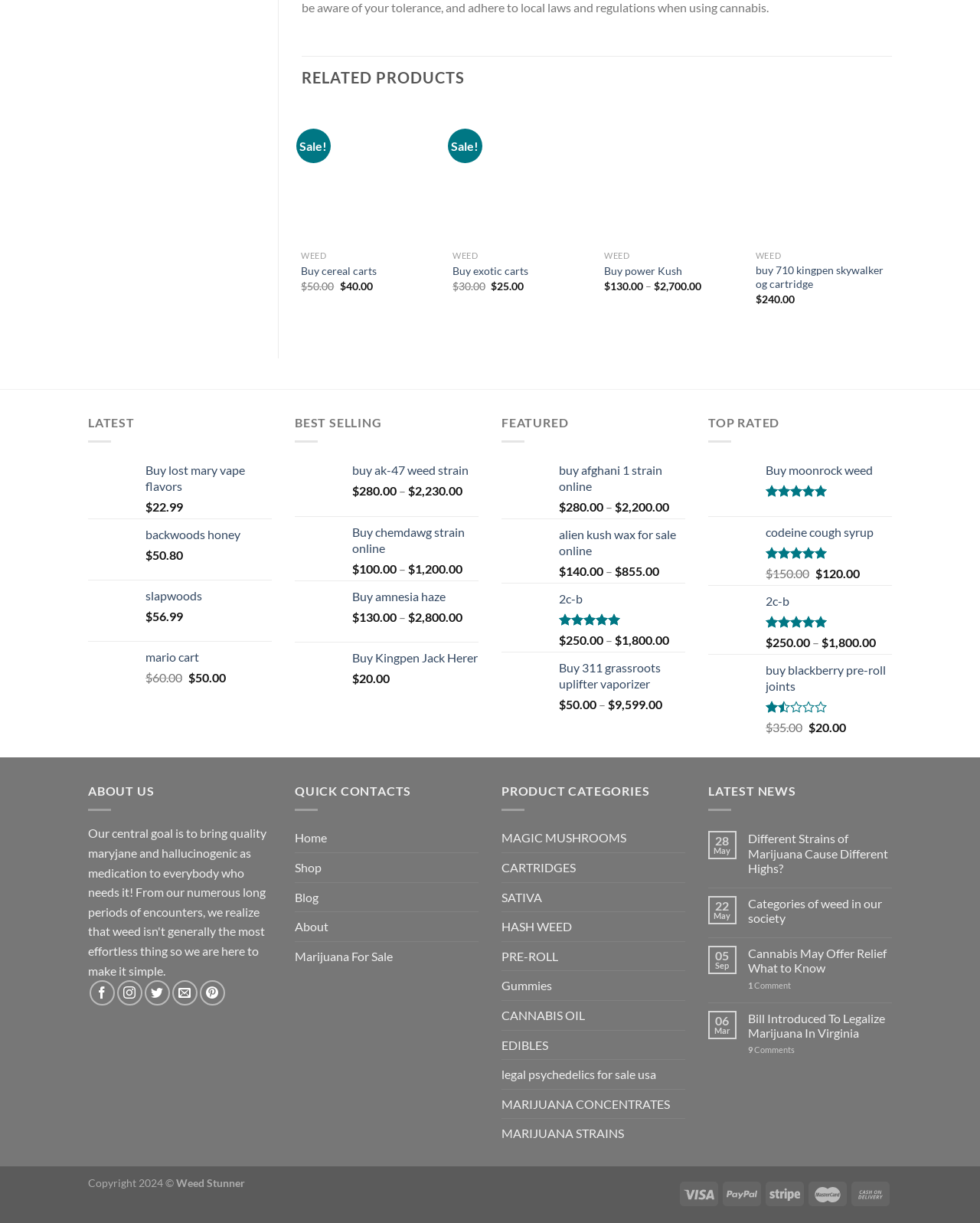Please find the bounding box coordinates of the element that must be clicked to perform the given instruction: "Browse the 'Casing coupling' product category". The coordinates should be four float numbers from 0 to 1, i.e., [left, top, right, bottom].

None